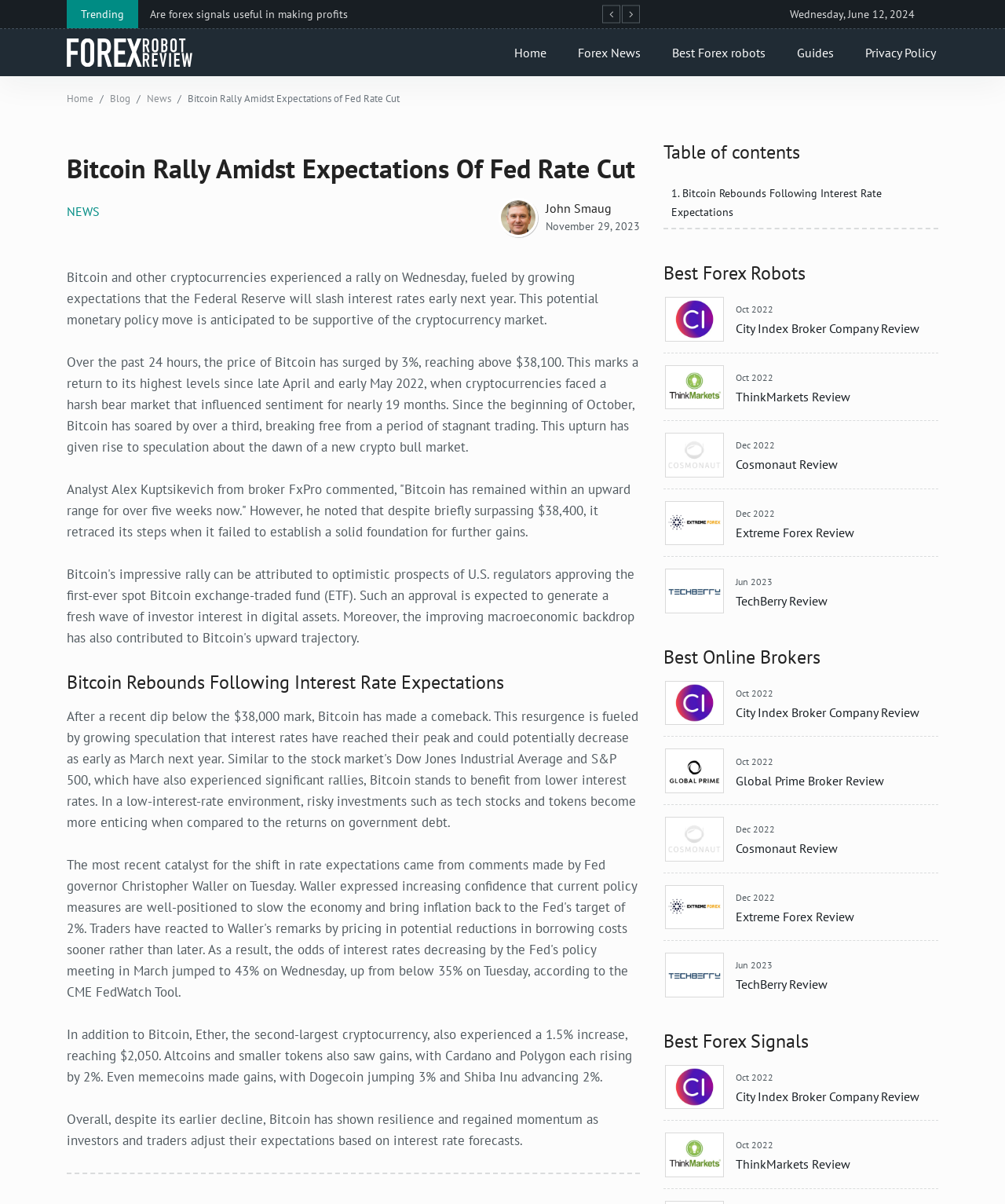Find the bounding box coordinates of the UI element according to this description: "Guides".

[0.779, 0.024, 0.844, 0.063]